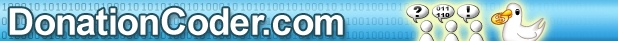Provide a thorough description of the image, including all visible elements.

The image serves as the top banner for the DonationCoder.com website, featuring a sleek blue gradient background. Prominently displayed is the site’s name, "DonationCoder.com," in a distinctive font that is both bold and easily legible. Accompanying the text are playful cartoon-like characters depicting stylized question marks and a duck, which adds a whimsical touch to the design. These elements together convey a sense of community and support, reflecting the site’s focus on coding, software donations, and user engagement. The combination of colors and graphics aims to create an inviting atmosphere for visitors seeking tech-related resources and discussions.